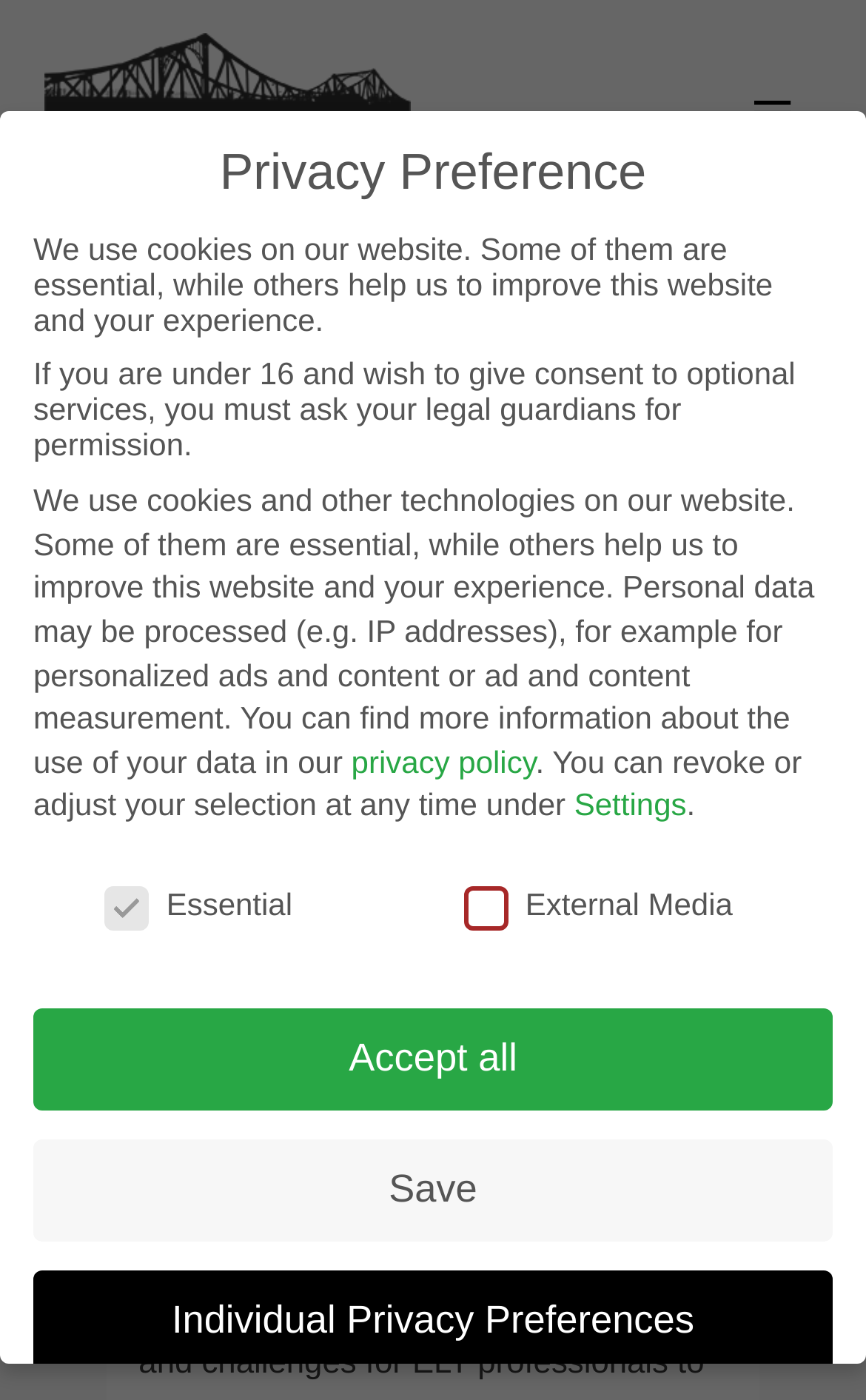Detail the various sections and features of the webpage.

This webpage appears to be an event page for an online workshop titled "A hands-on approach to soft skills and leadership development for ELT professionals" with Bob Dignen, organized by ELTABB. 

At the top left corner, there is an ELTABB logo image and a link to ELTABB. On the top right corner, there is a main menu button. 

Below the logo, there is a heading that displays the title of the workshop. Underneath the heading, there is a section with the text "Post navigation". 

In the middle of the page, there is a section dedicated to privacy preferences. This section is headed by a heading that says "Privacy Preference". Below the heading, there are several paragraphs of text explaining how the website uses cookies and other technologies to collect personal data. 

Following the explanatory text, there are several options for users to customize their privacy settings. These options include checkboxes for essential and external media, as well as buttons to accept all, save, or adjust individual privacy preferences. 

The overall layout of the page is organized, with clear headings and concise text.